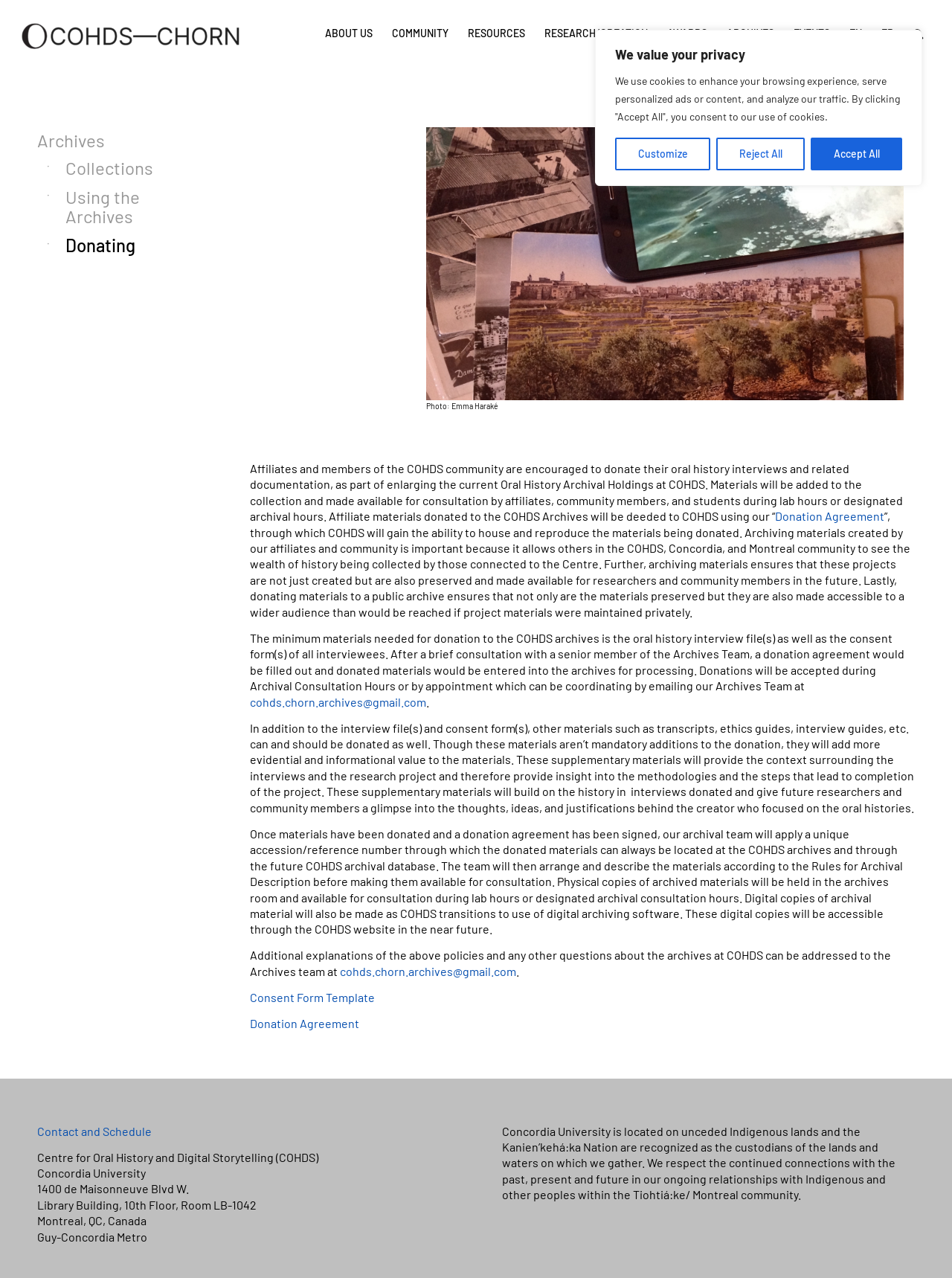Find the bounding box of the UI element described as follows: "aria-label="Captain Kid Amusement Park"".

None